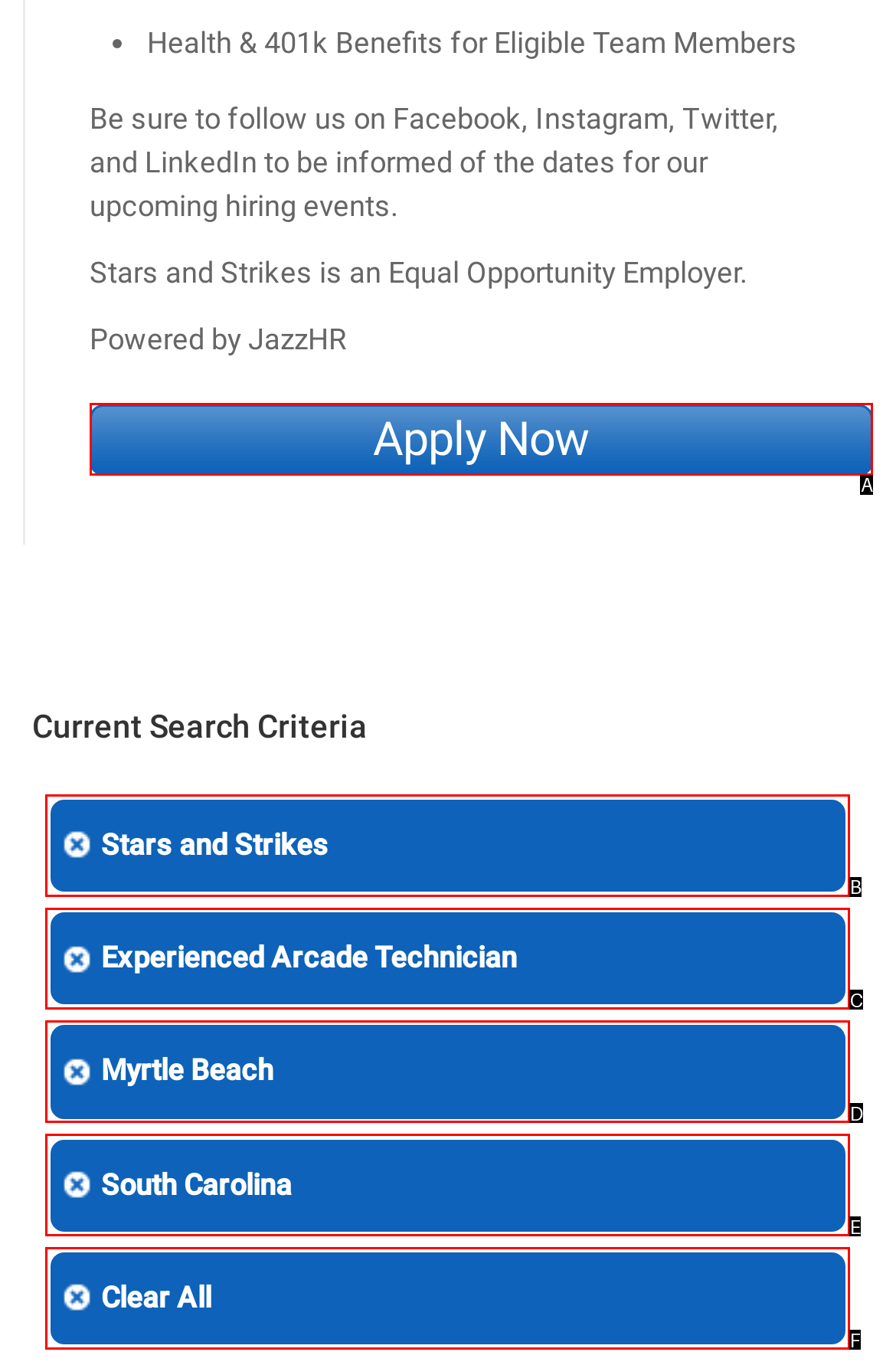Please identify the UI element that matches the description: parent_node: Name * name="author"
Respond with the letter of the correct option.

None